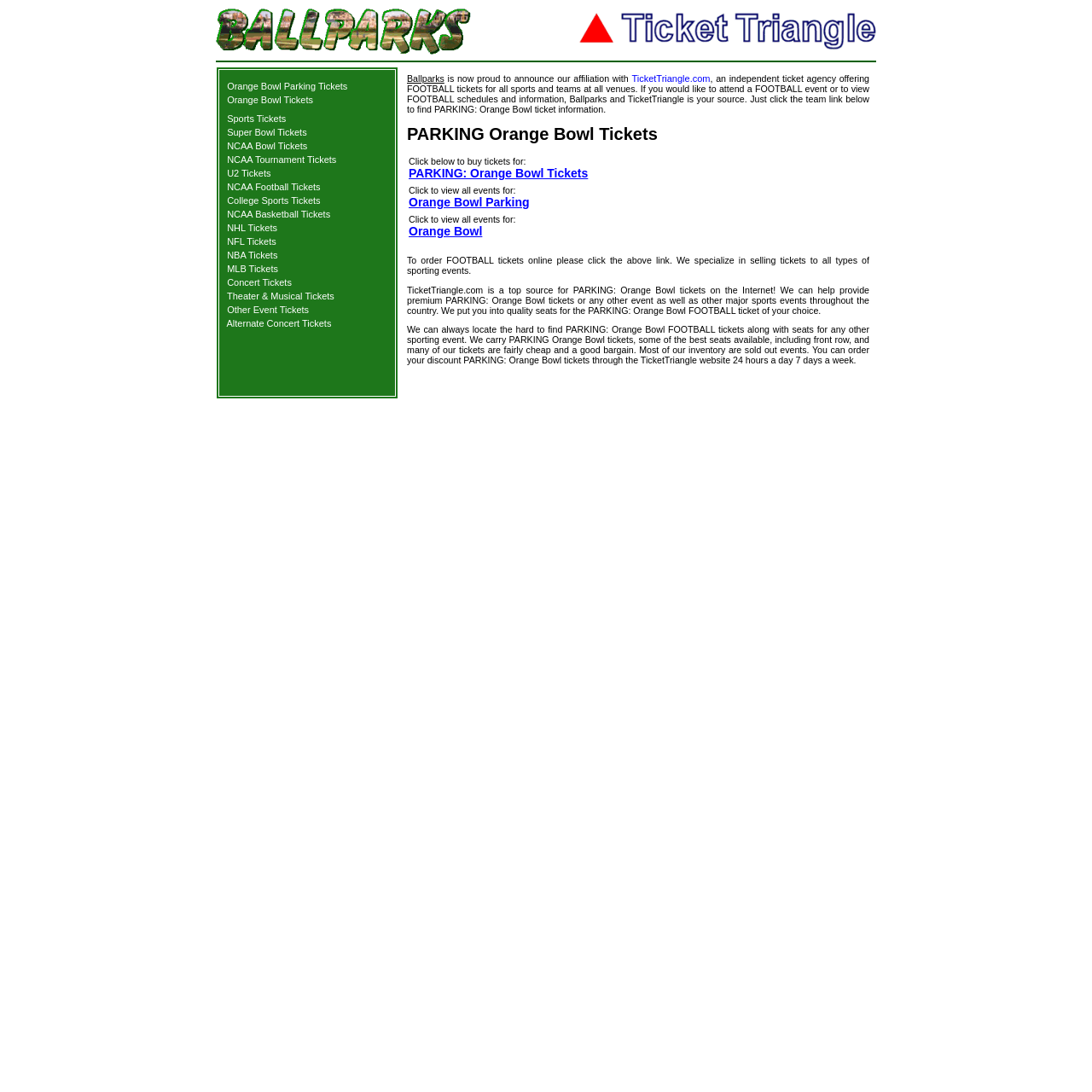Determine the bounding box coordinates for the UI element with the following description: "Orange Bowl". The coordinates should be four float numbers between 0 and 1, represented as [left, top, right, bottom].

[0.374, 0.205, 0.442, 0.218]